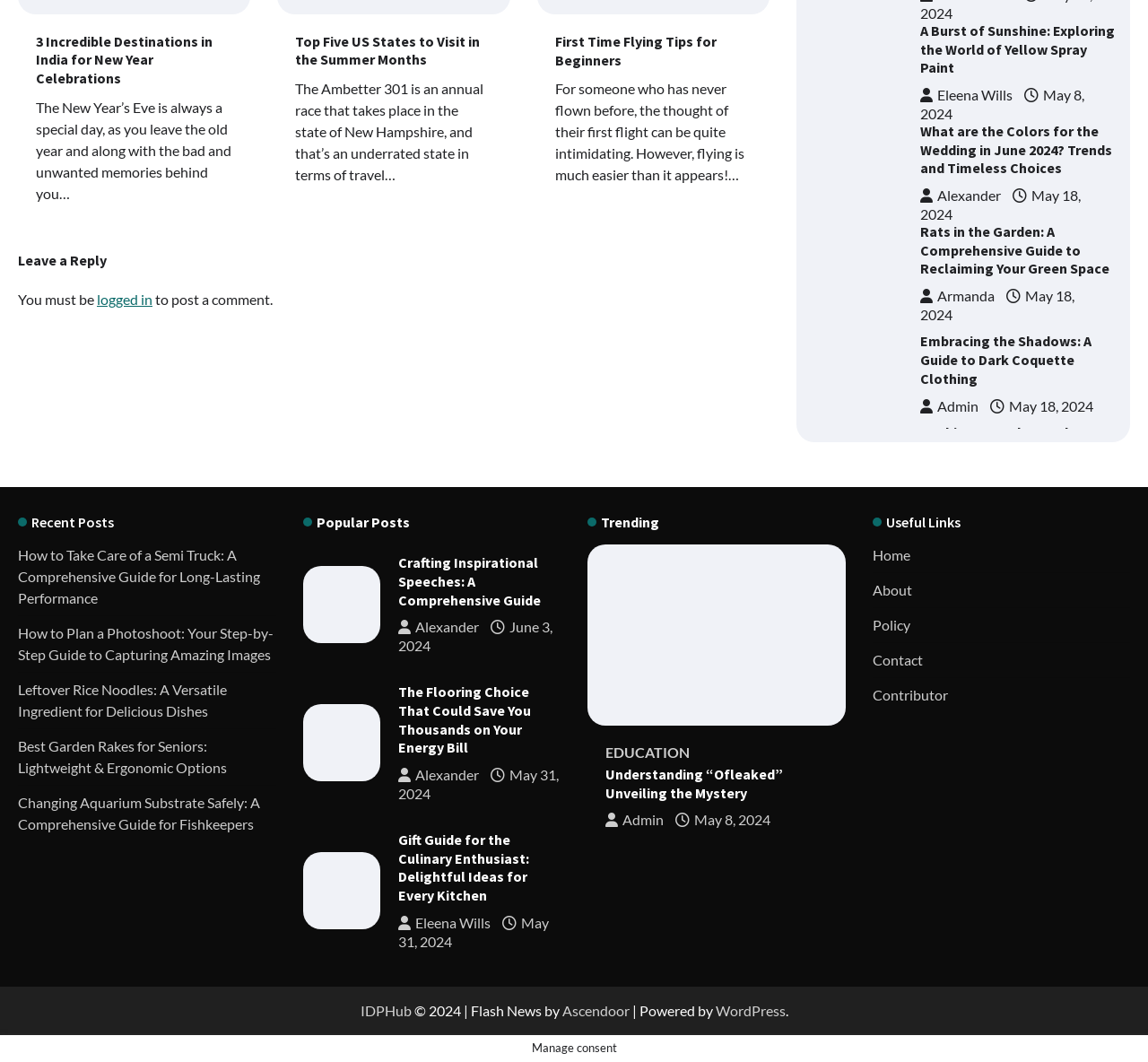Can you determine the bounding box coordinates of the area that needs to be clicked to fulfill the following instruction: "Check 'Recent Posts'"?

[0.016, 0.484, 0.24, 0.5]